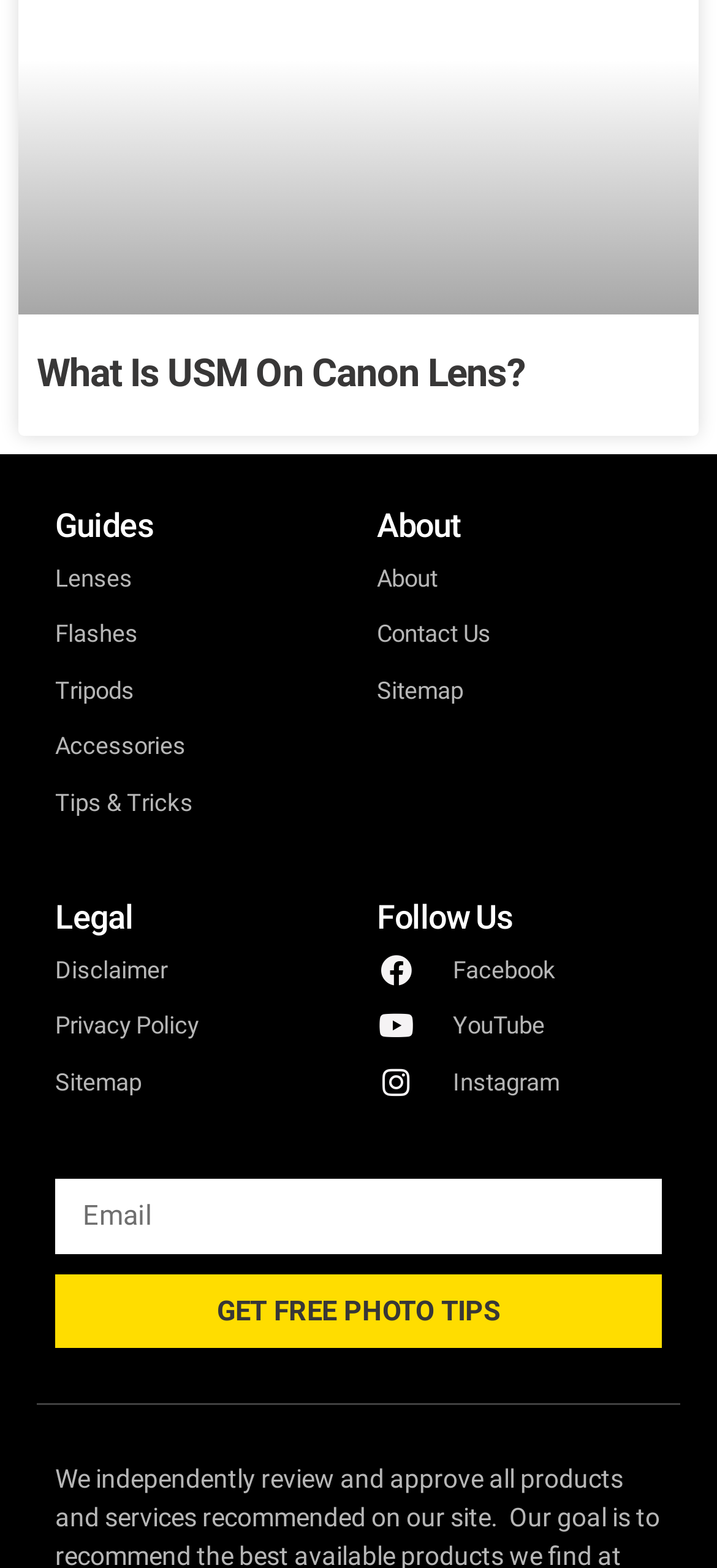Please identify the bounding box coordinates of the region to click in order to complete the given instruction: "Click on the 'GET FREE PHOTO TIPS' button". The coordinates should be four float numbers between 0 and 1, i.e., [left, top, right, bottom].

[0.077, 0.813, 0.923, 0.86]